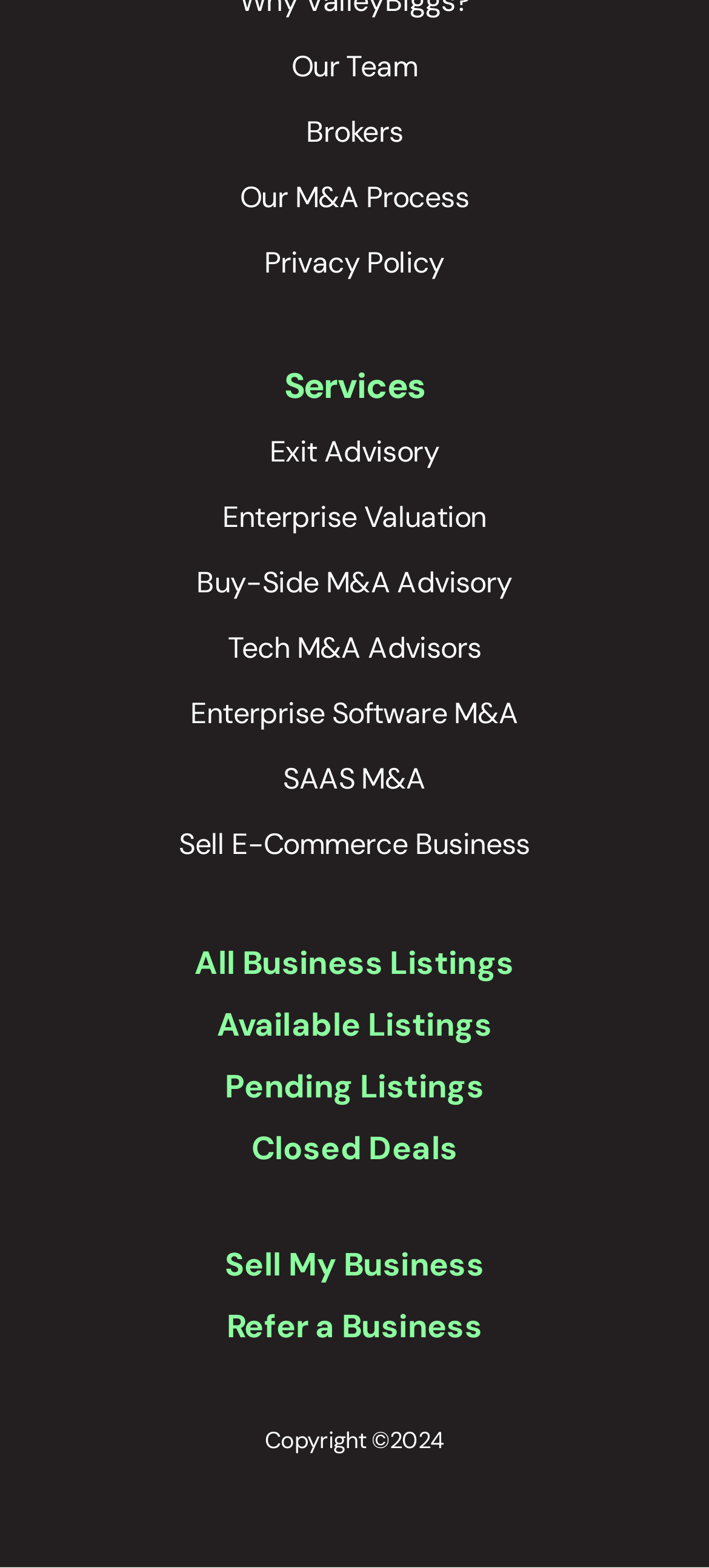Please identify the bounding box coordinates of the area that needs to be clicked to follow this instruction: "Sell My Business".

[0.317, 0.794, 0.683, 0.82]